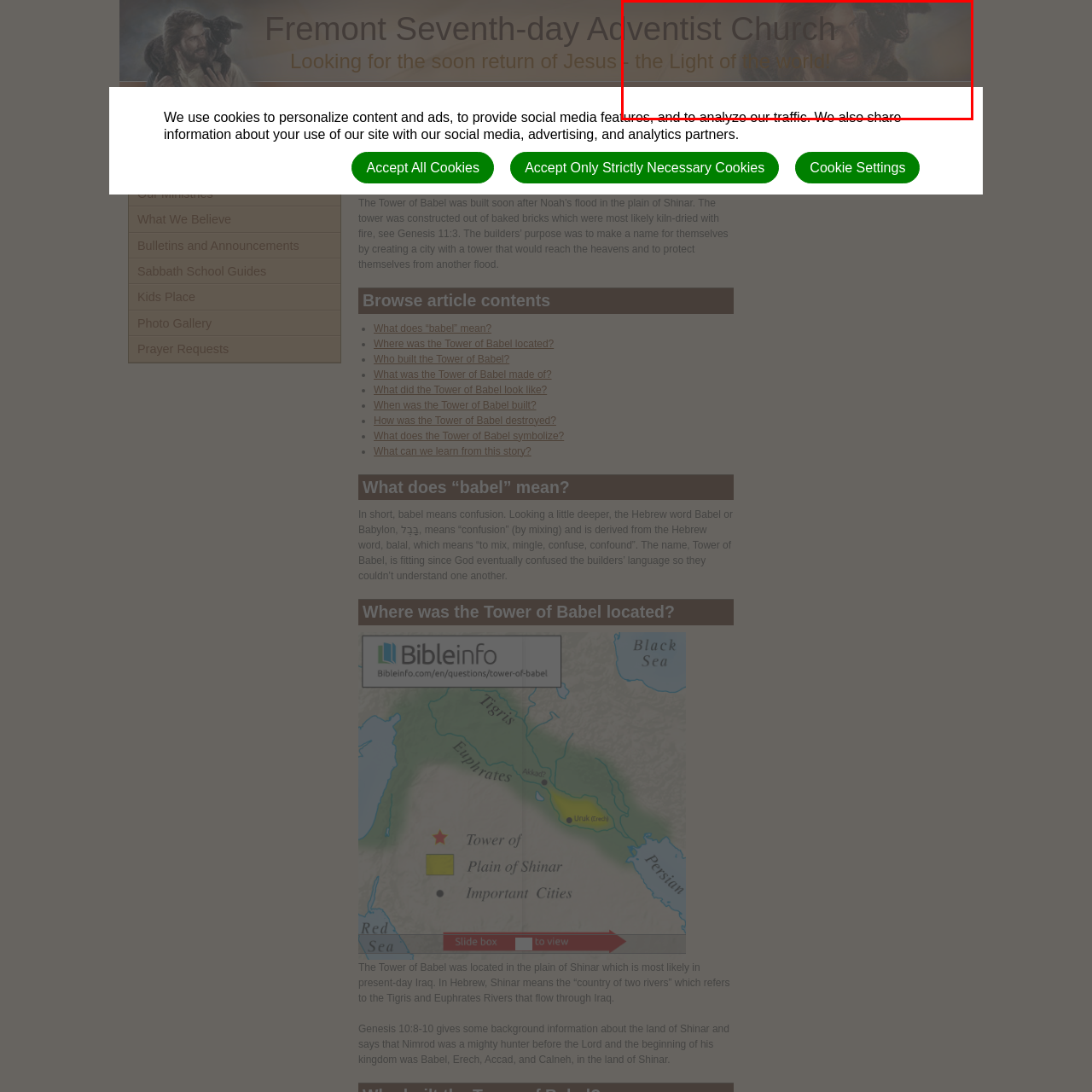What is the theme of the background?
Examine the area marked by the red bounding box and respond with a one-word or short phrase answer.

Spirituality and community